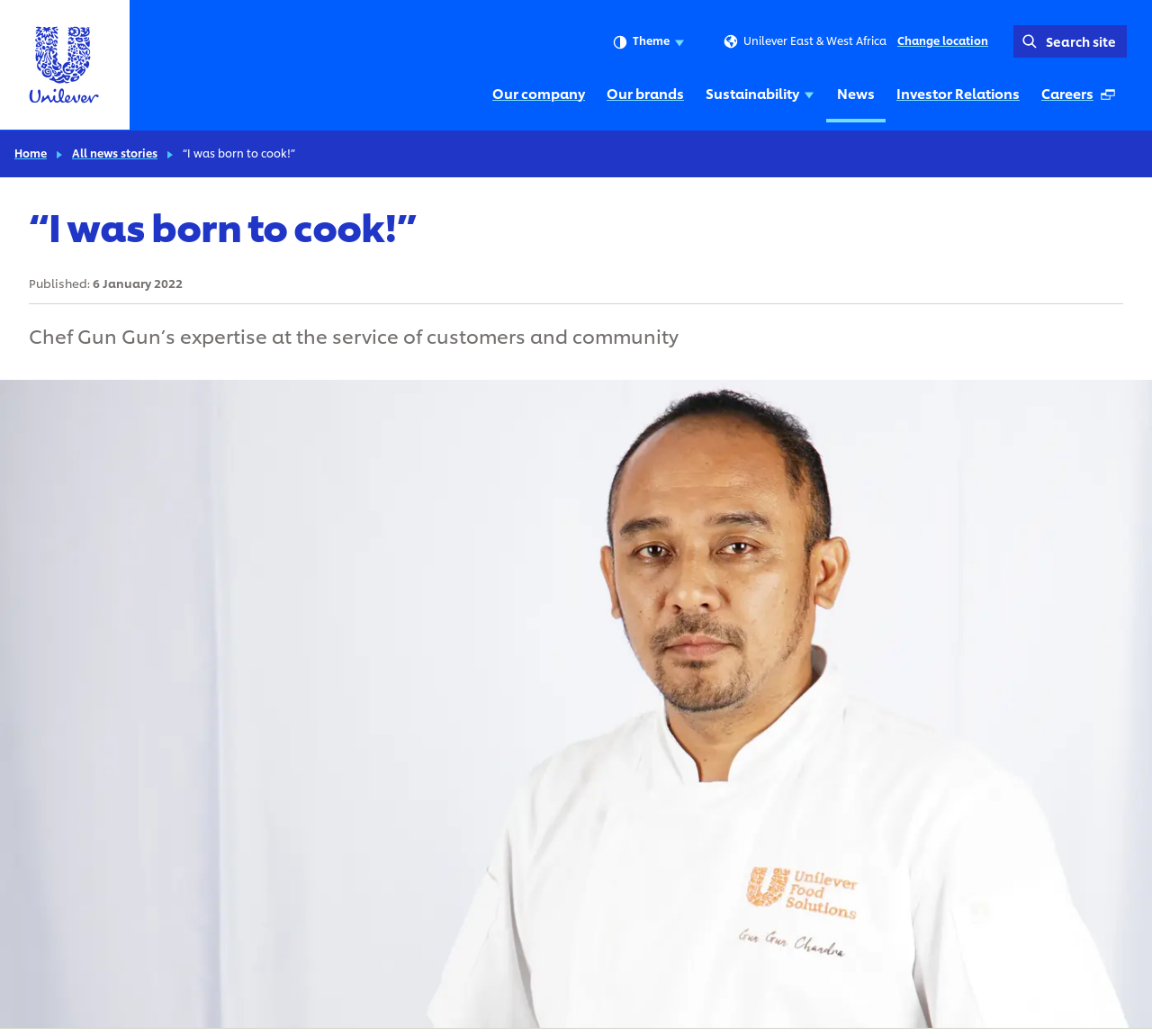What is the current page about?
Using the image, provide a concise answer in one word or a short phrase.

Gun Gun Handayana’s story